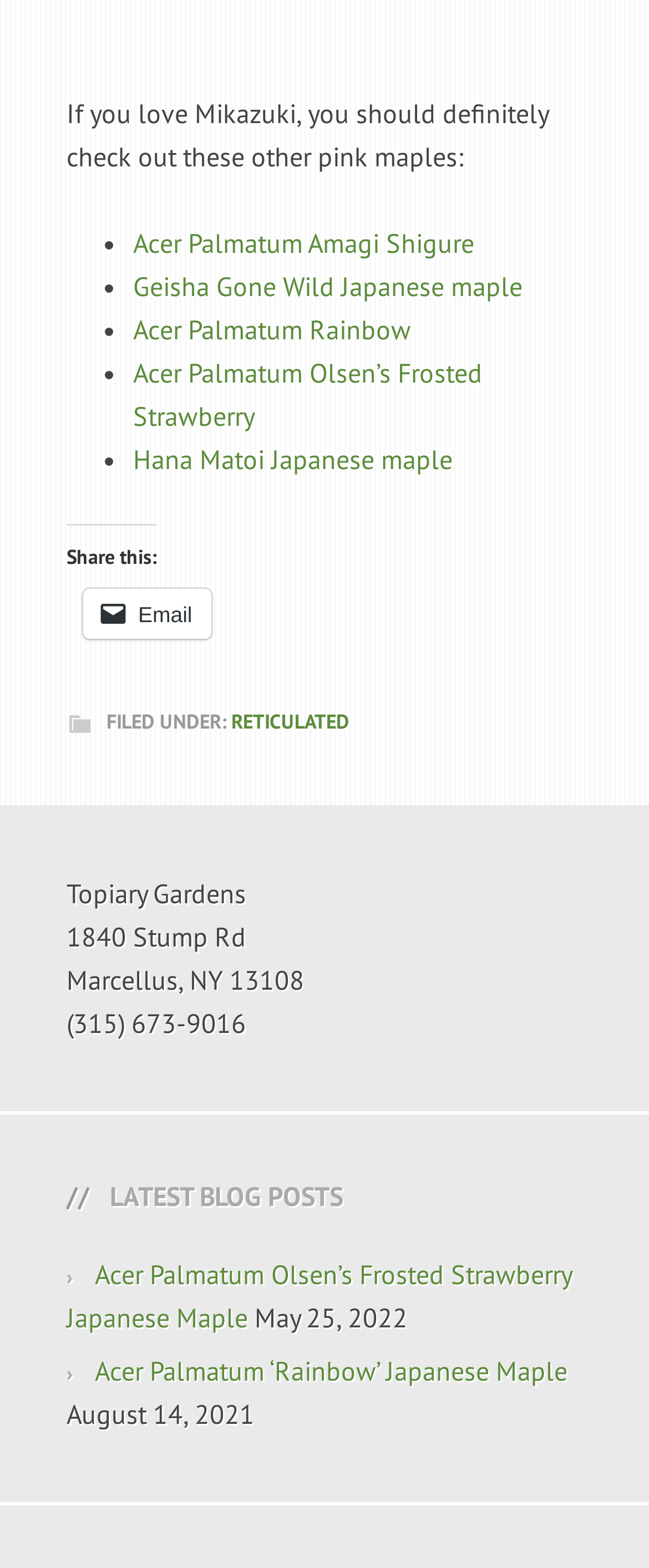Please mark the clickable region by giving the bounding box coordinates needed to complete this instruction: "Share this via Email".

[0.128, 0.376, 0.324, 0.407]